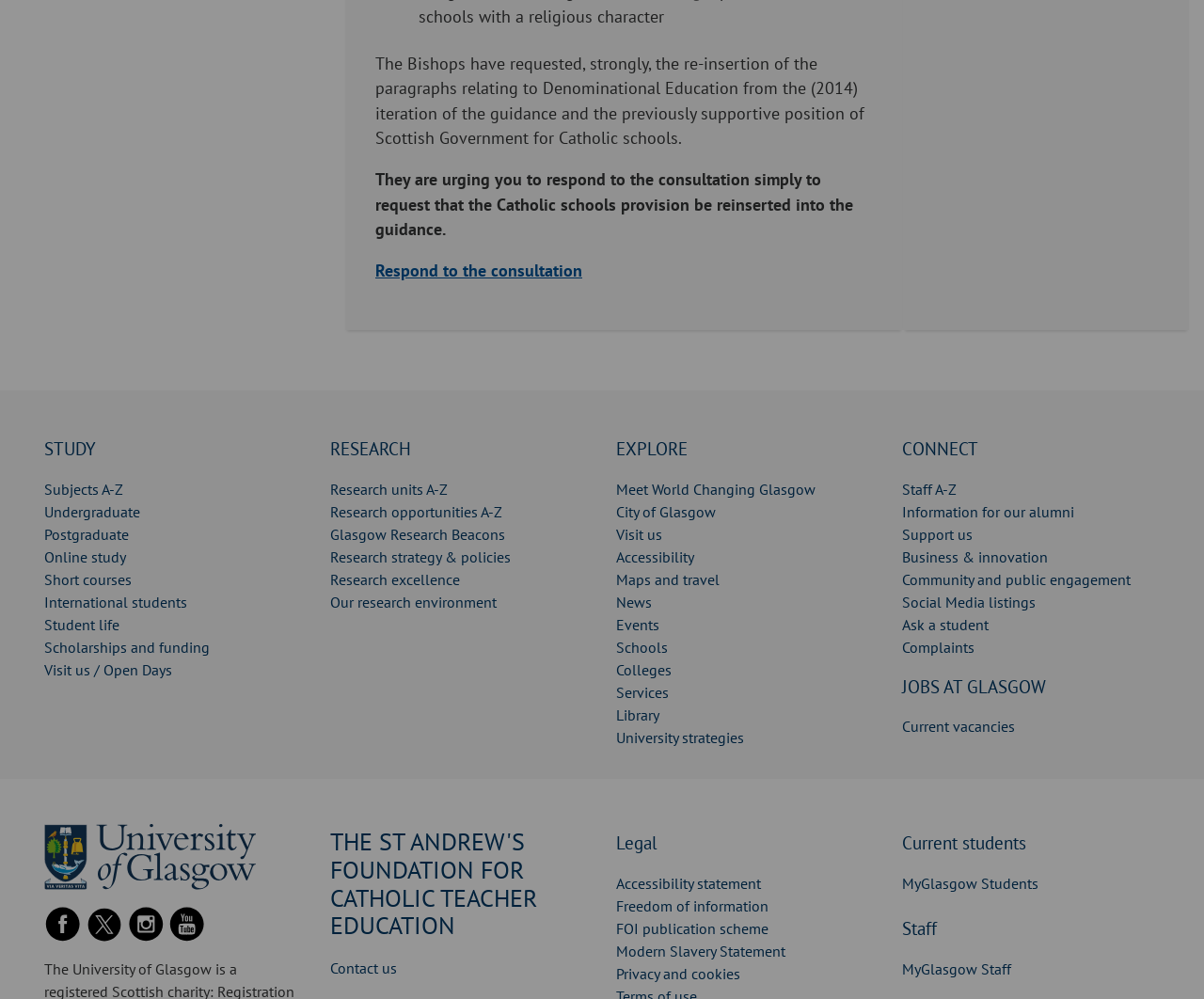Find the bounding box coordinates for the HTML element specified by: "Respond to the consultation".

[0.312, 0.26, 0.484, 0.282]